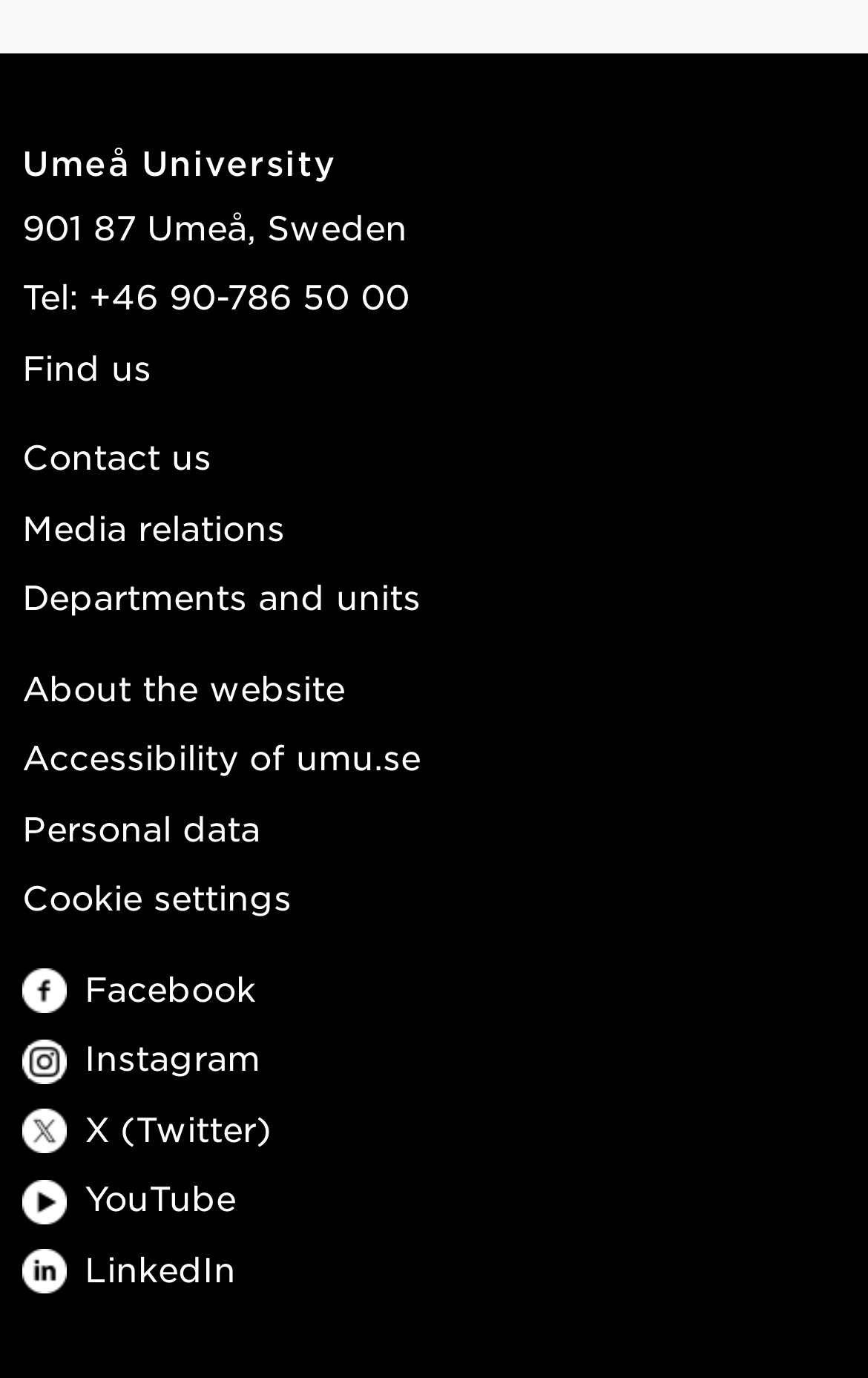Can you determine the bounding box coordinates of the area that needs to be clicked to fulfill the following instruction: "Learn about the university's departments and units"?

[0.026, 0.417, 0.485, 0.448]